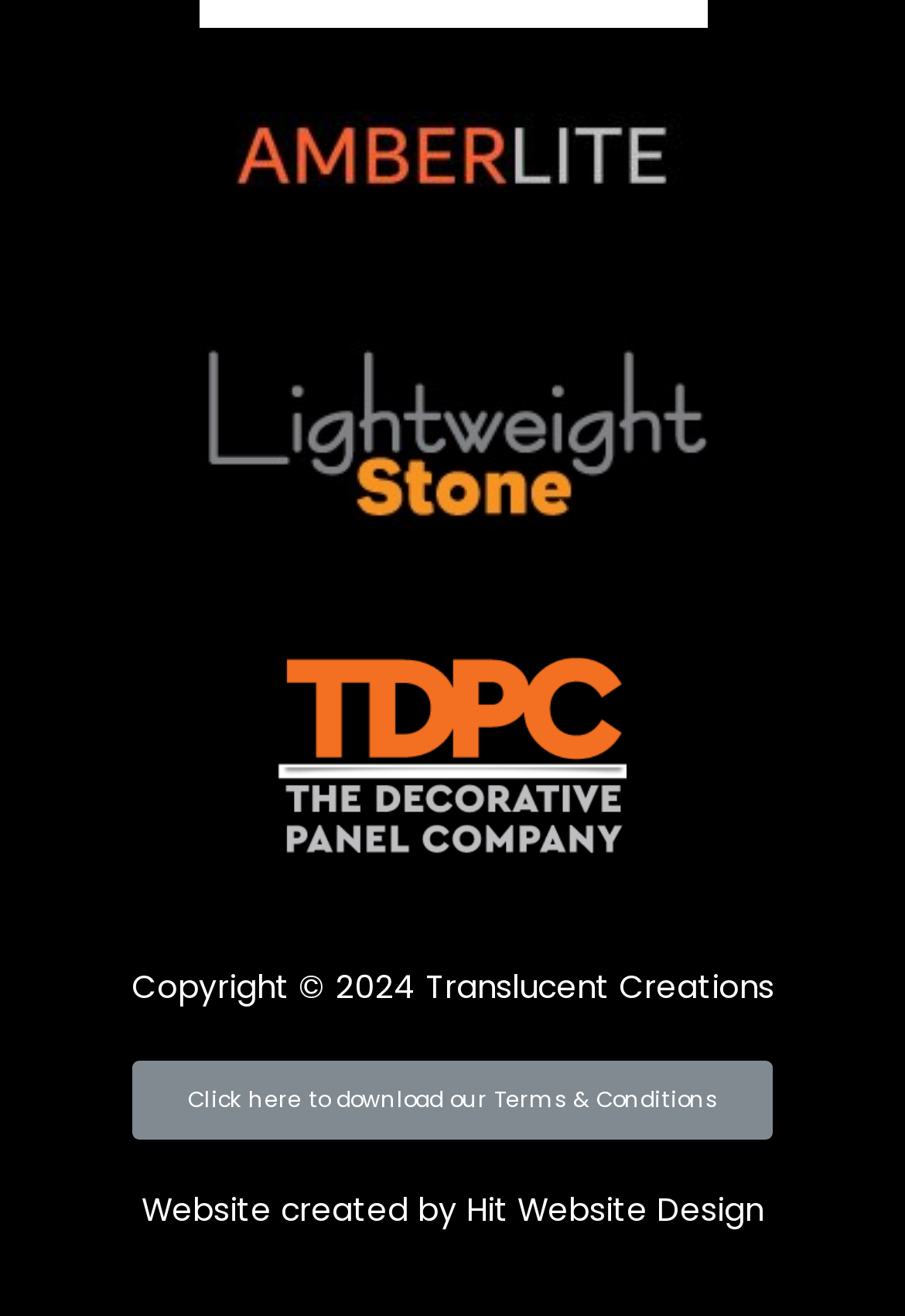Give a concise answer using only one word or phrase for this question:
How many links are there at the top of the webpage?

3